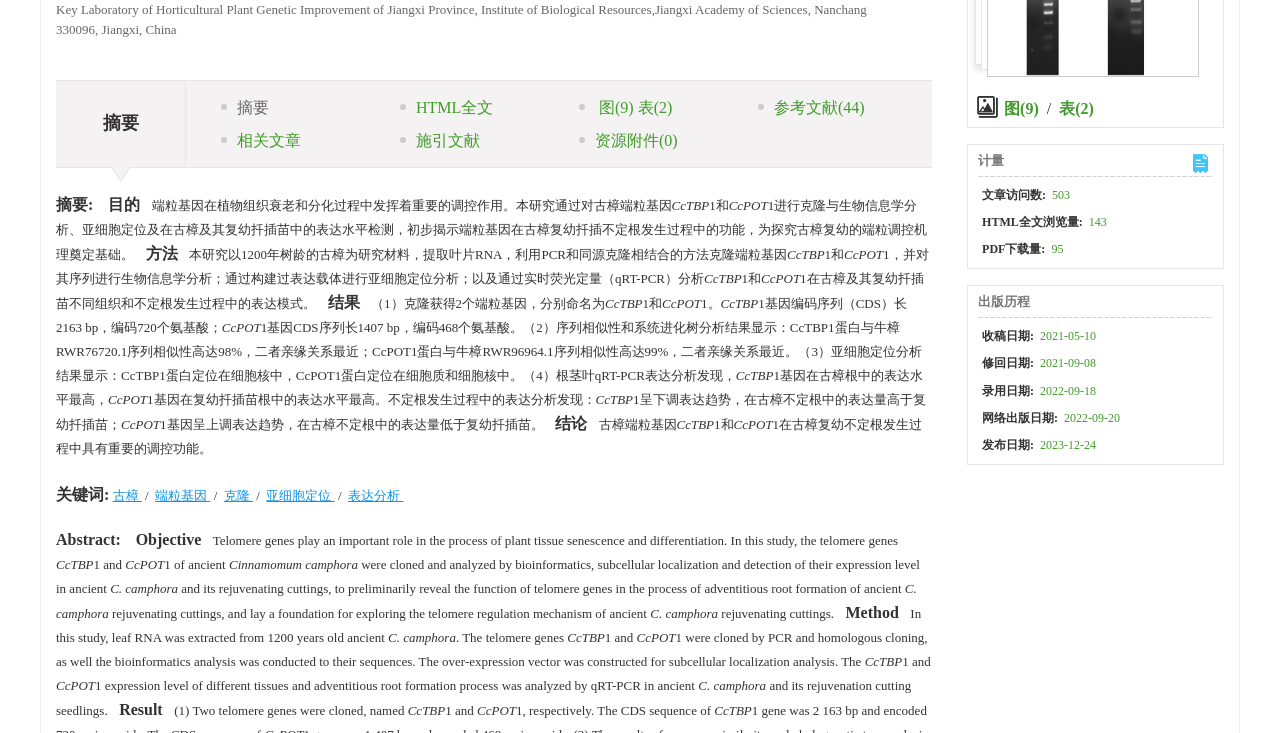Locate the bounding box coordinates of the UI element described by: "端粒基因". The bounding box coordinates should consist of four float numbers between 0 and 1, i.e., [left, top, right, bottom].

[0.121, 0.665, 0.164, 0.686]